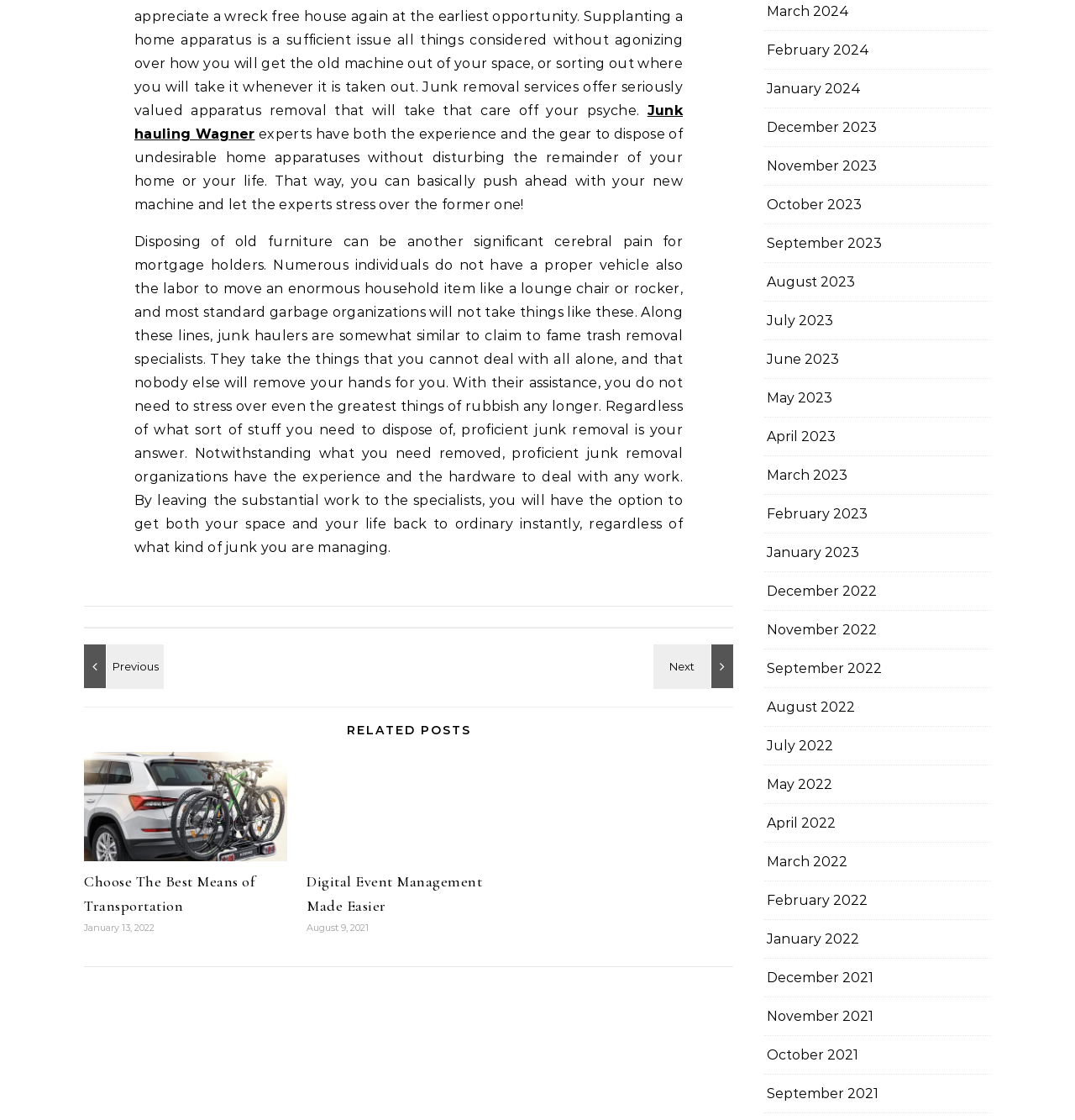Identify the bounding box coordinates of the clickable region necessary to fulfill the following instruction: "Check out Puppy cleans your monitor". The bounding box coordinates should be four float numbers between 0 and 1, i.e., [left, top, right, bottom].

None